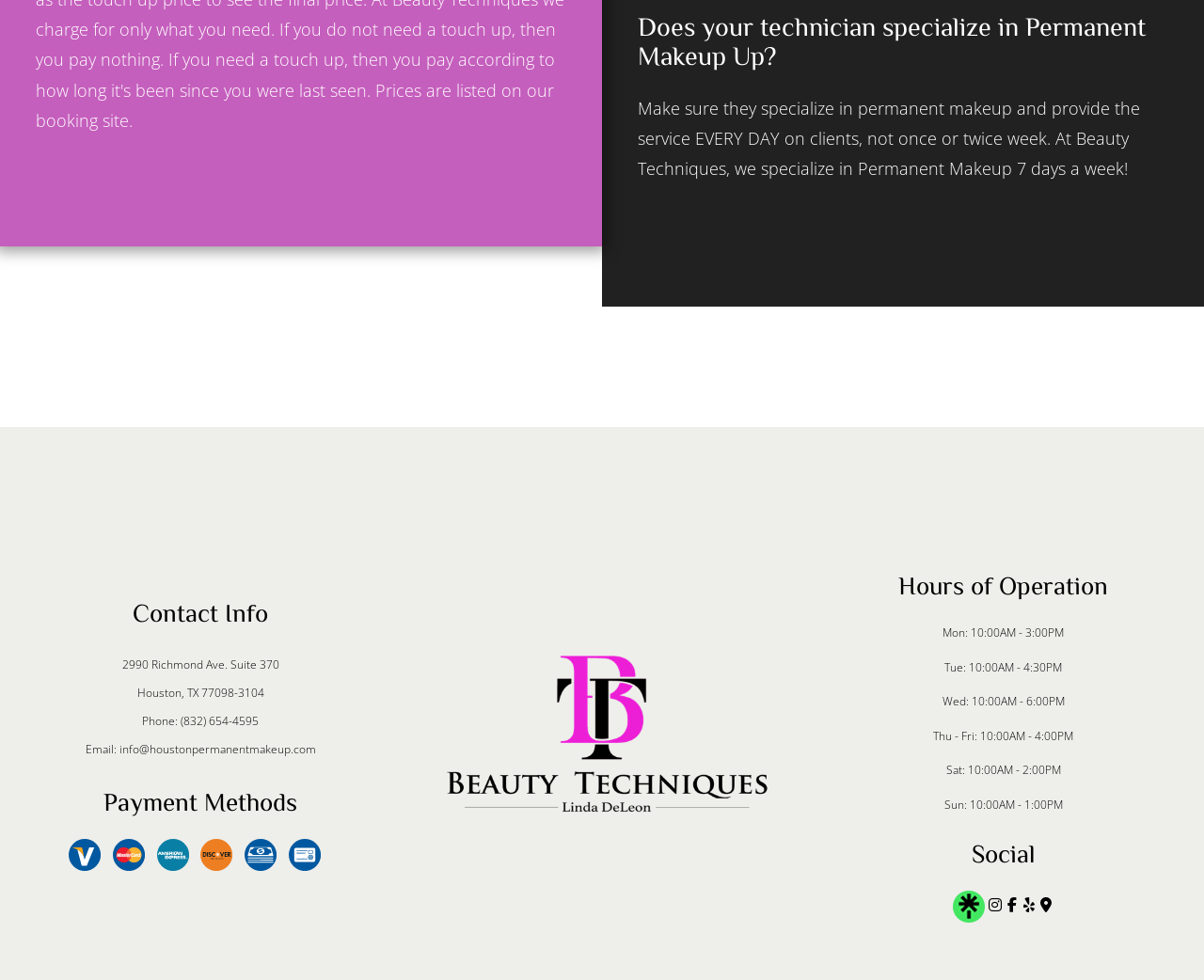How can I contact Beauty Techniques?
We need a detailed and exhaustive answer to the question. Please elaborate.

The webpage provides contact information, including a phone number '(832) 654-4595' and an email address 'info@houstonpermanentmakeup.com', which can be used to contact Beauty Techniques.